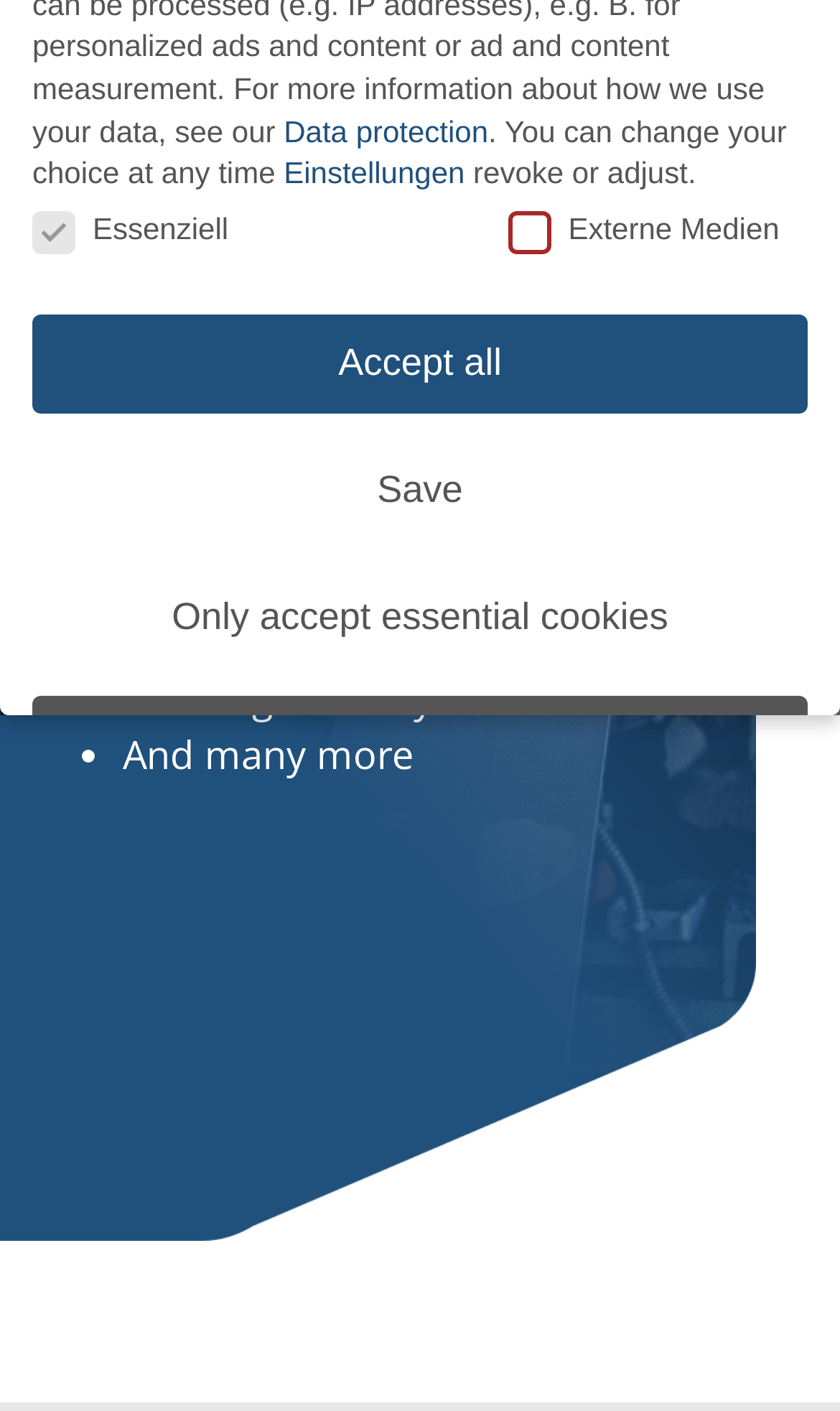Show the bounding box coordinates for the HTML element described as: "Einstellungen".

[0.338, 0.11, 0.553, 0.135]